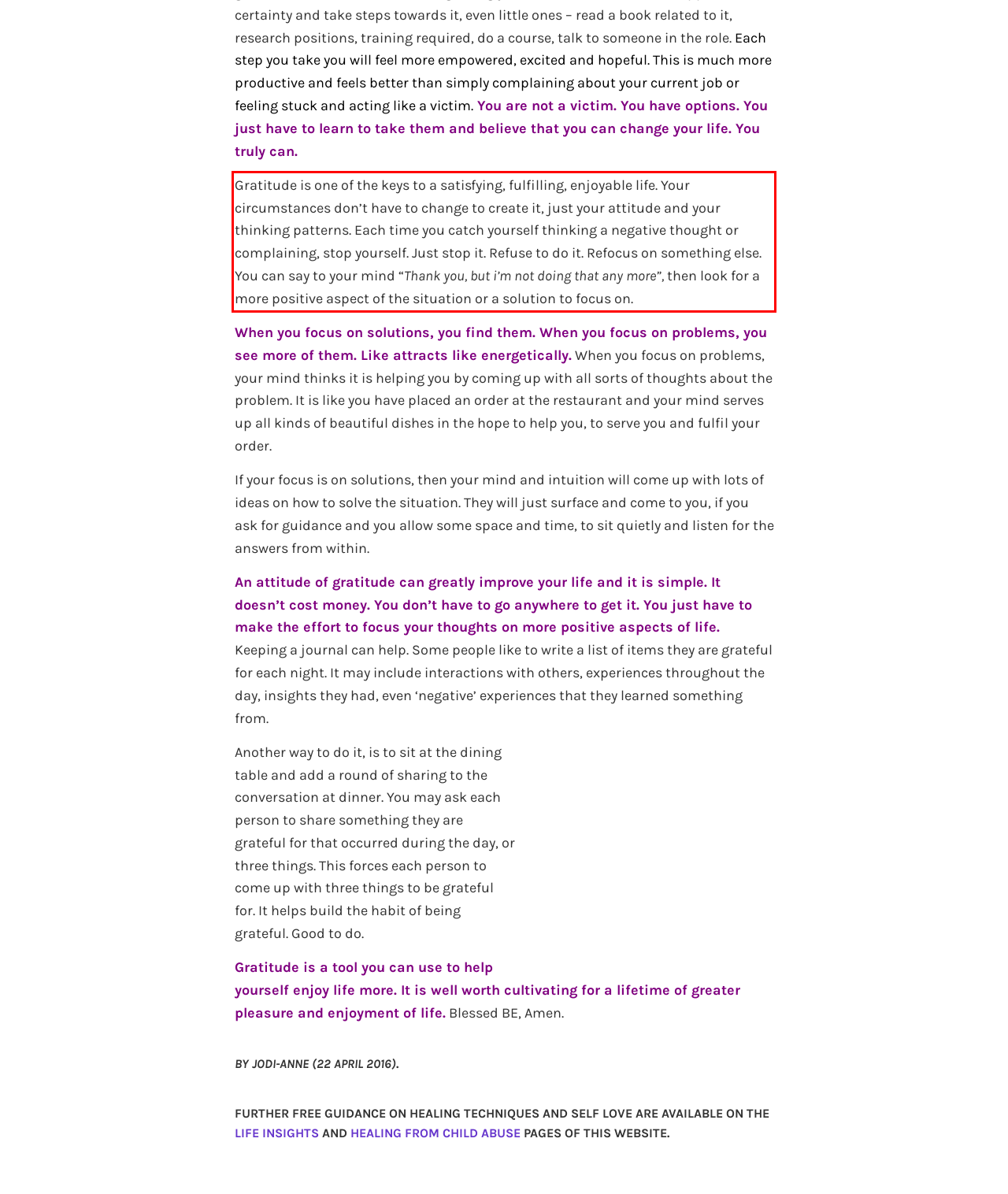Given the screenshot of a webpage, identify the red rectangle bounding box and recognize the text content inside it, generating the extracted text.

Gratitude is one of the keys to a satisfying, fulfilling, enjoyable life. Your circumstances don’t have to change to create it, just your attitude and your thinking patterns. Each time you catch yourself thinking a negative thought or complaining, stop yourself. Just stop it. Refuse to do it. Refocus on something else. You can say to your mind “Thank you, but i’m not doing that any more”, then look for a more positive aspect of the situation or a solution to focus on.